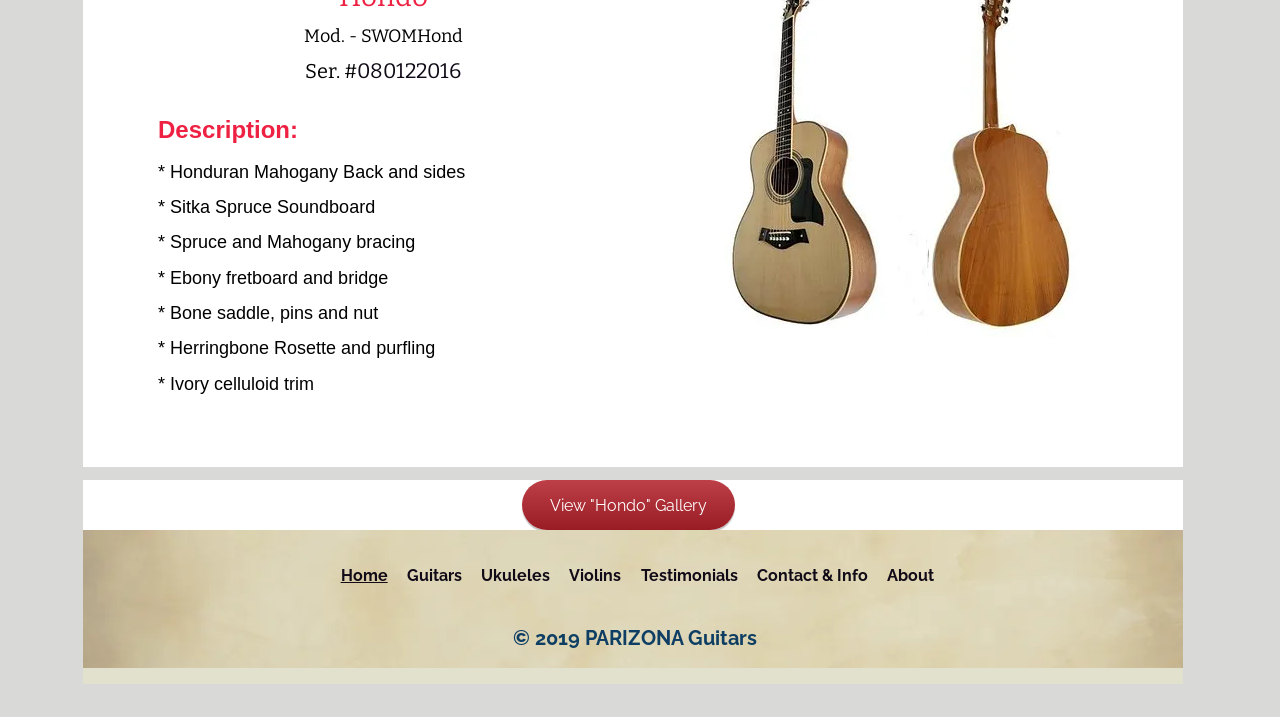Please answer the following question as detailed as possible based on the image: 
What is the type of wood used for the back and sides?

The type of wood used for the back and sides can be found in the static text element '* Honduran Mahogany Back and sides' which is one of the descriptions of the guitar's features.